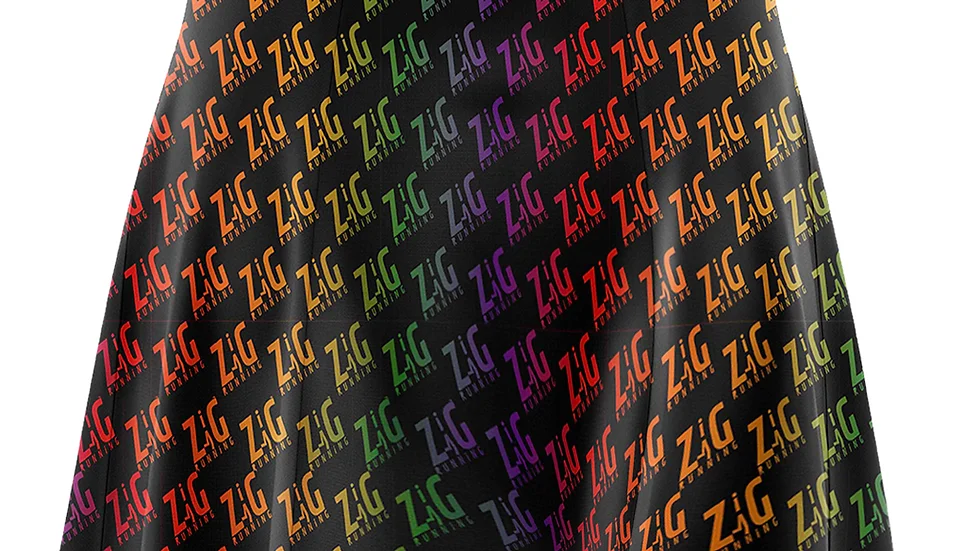How many colors are used in the design of the skorts?
By examining the image, provide a one-word or phrase answer.

6